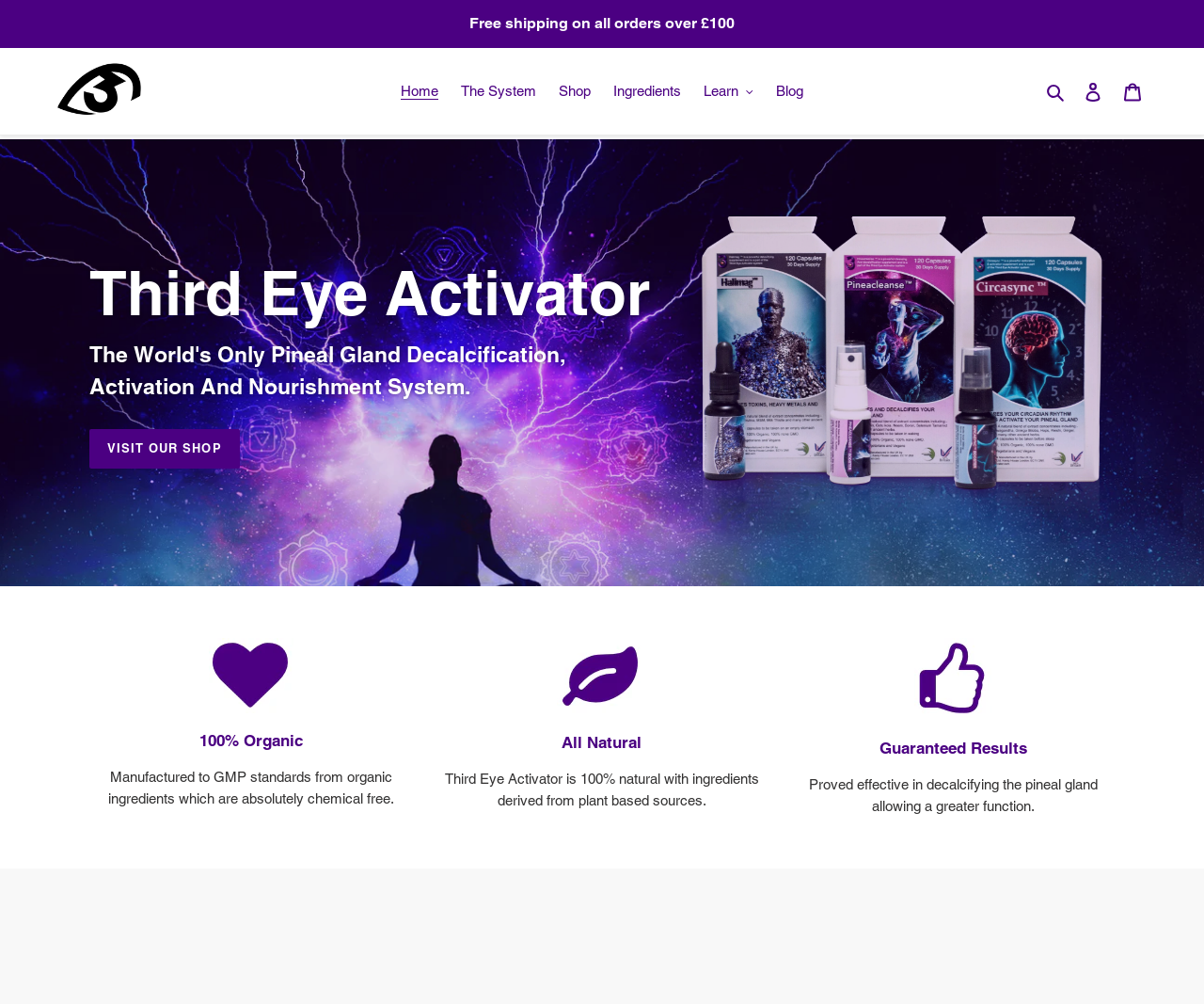Look at the image and write a detailed answer to the question: 
What is the manufacturing standard of the product?

The manufacturing standard of the product can be found in the section that mentions '100% Organic', which states that the product is 'Manufactured to GMP standards from organic ingredients which are absolutely chemical free'.